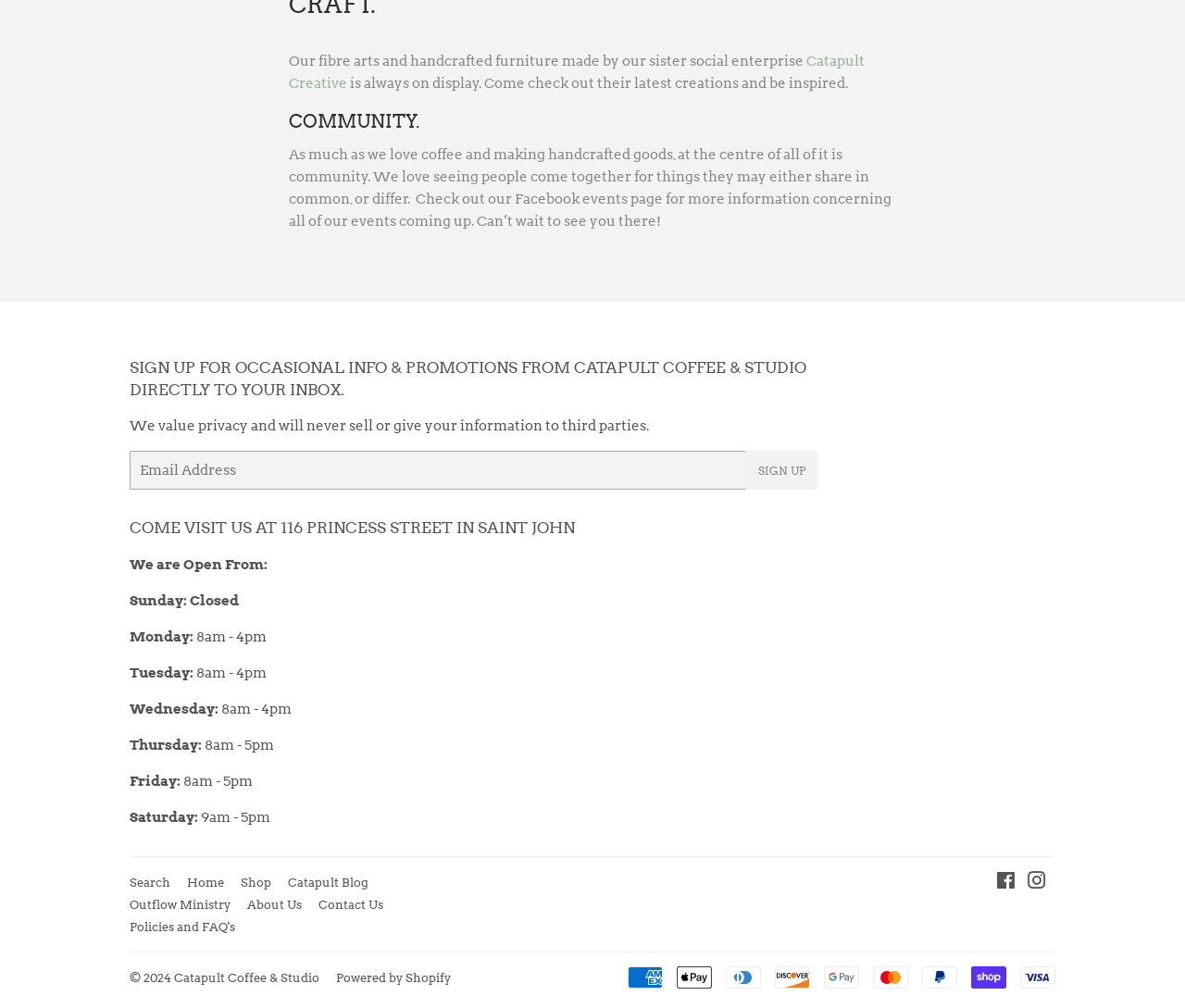For the element described, predict the bounding box coordinates as (top-left x, top-left y, bottom-right x, bottom-right y). All values should be between 0 and 1. Element description: Catapult Blog

[0.243, 0.869, 0.311, 0.883]